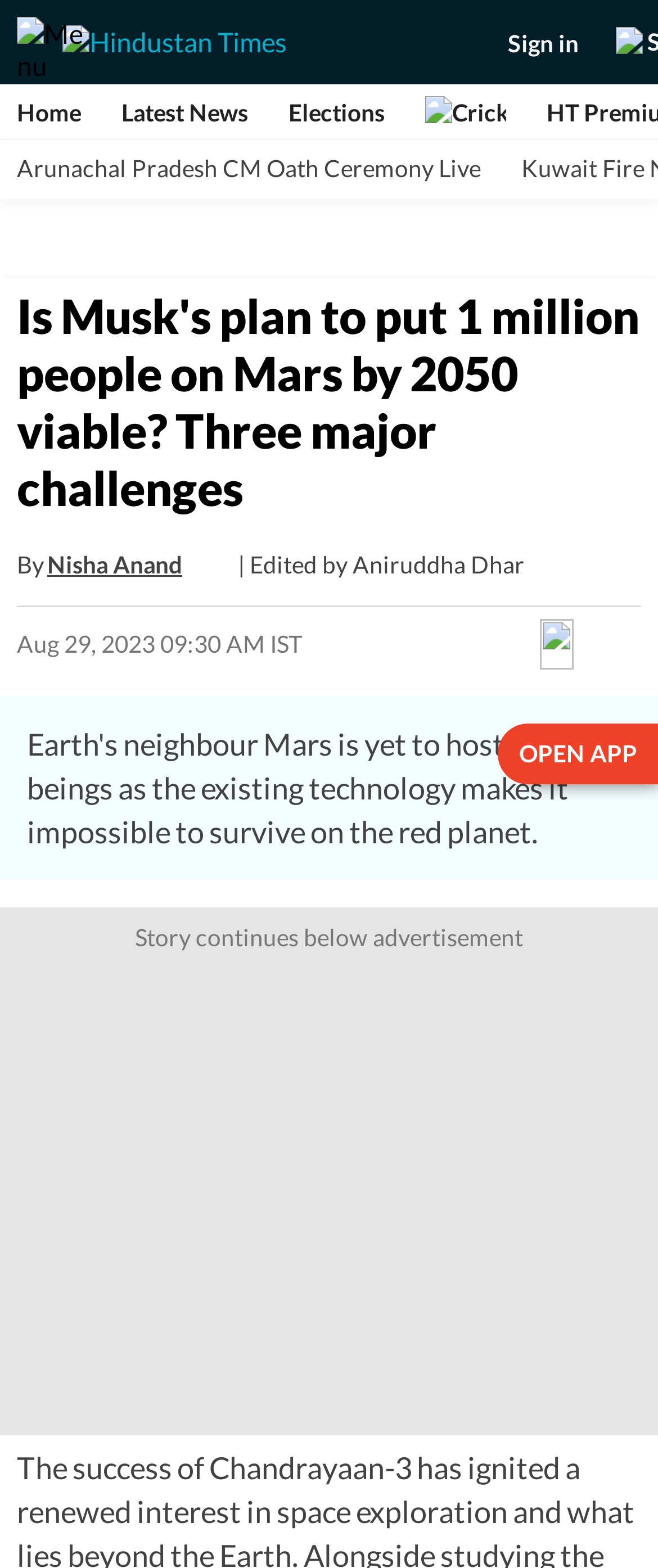Answer the question below using just one word or a short phrase: 
Who is the author of the article?

Nisha Anand